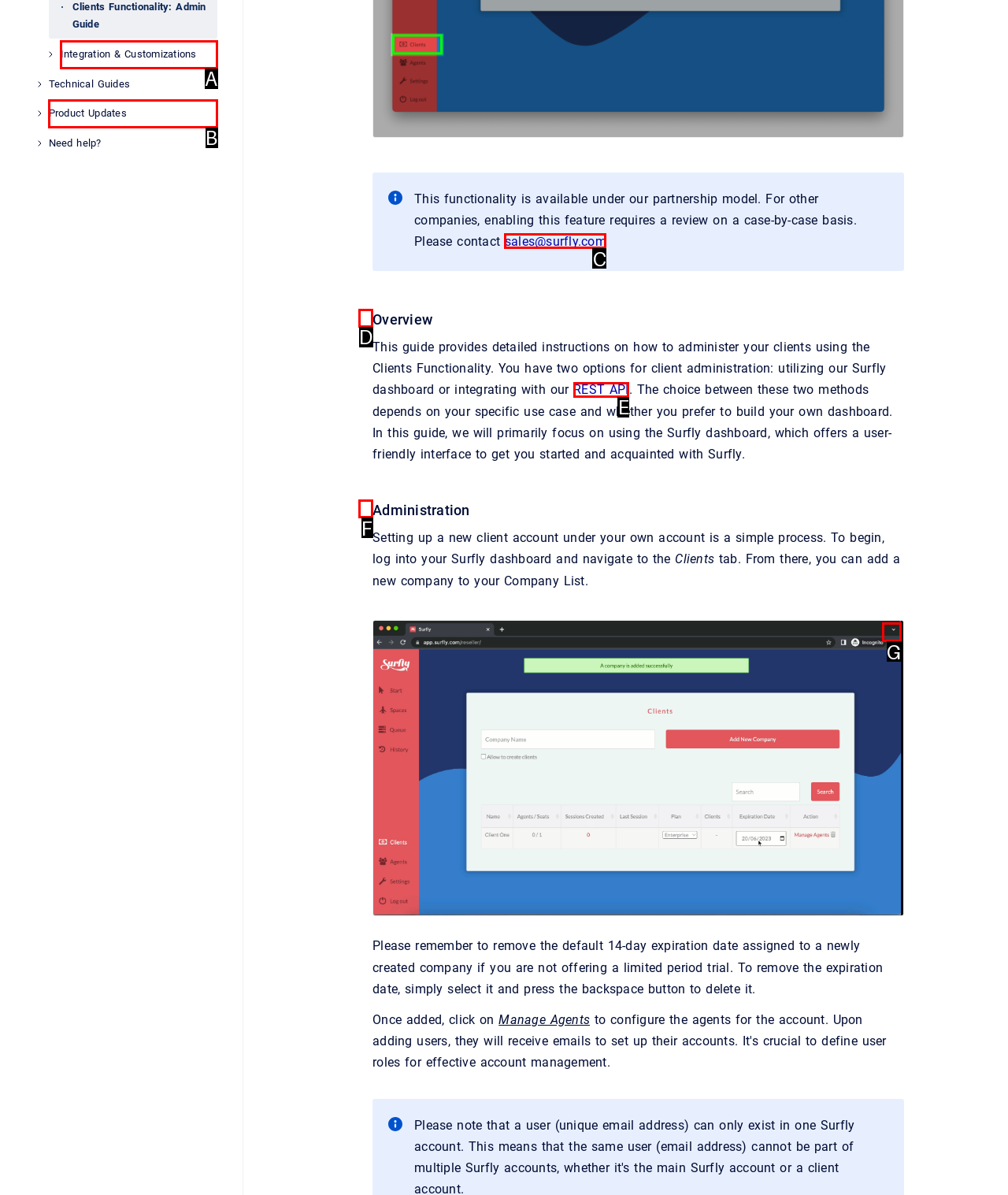Select the letter of the UI element that best matches: parent_node: Overview title="Copy to clipboard"
Answer with the letter of the correct option directly.

D